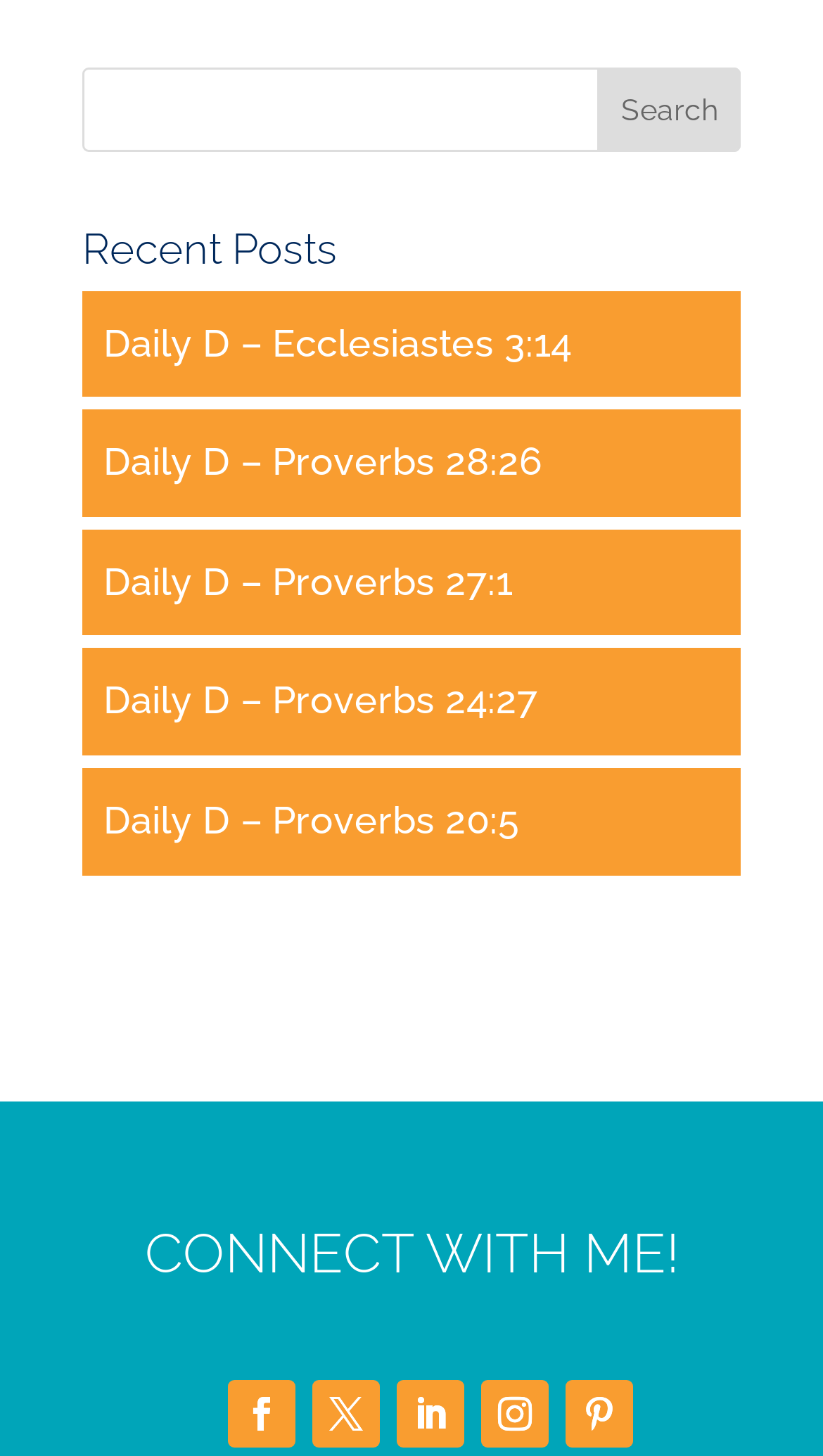Show the bounding box coordinates of the region that should be clicked to follow the instruction: "connect with me on facebook."

[0.277, 0.947, 0.359, 0.994]